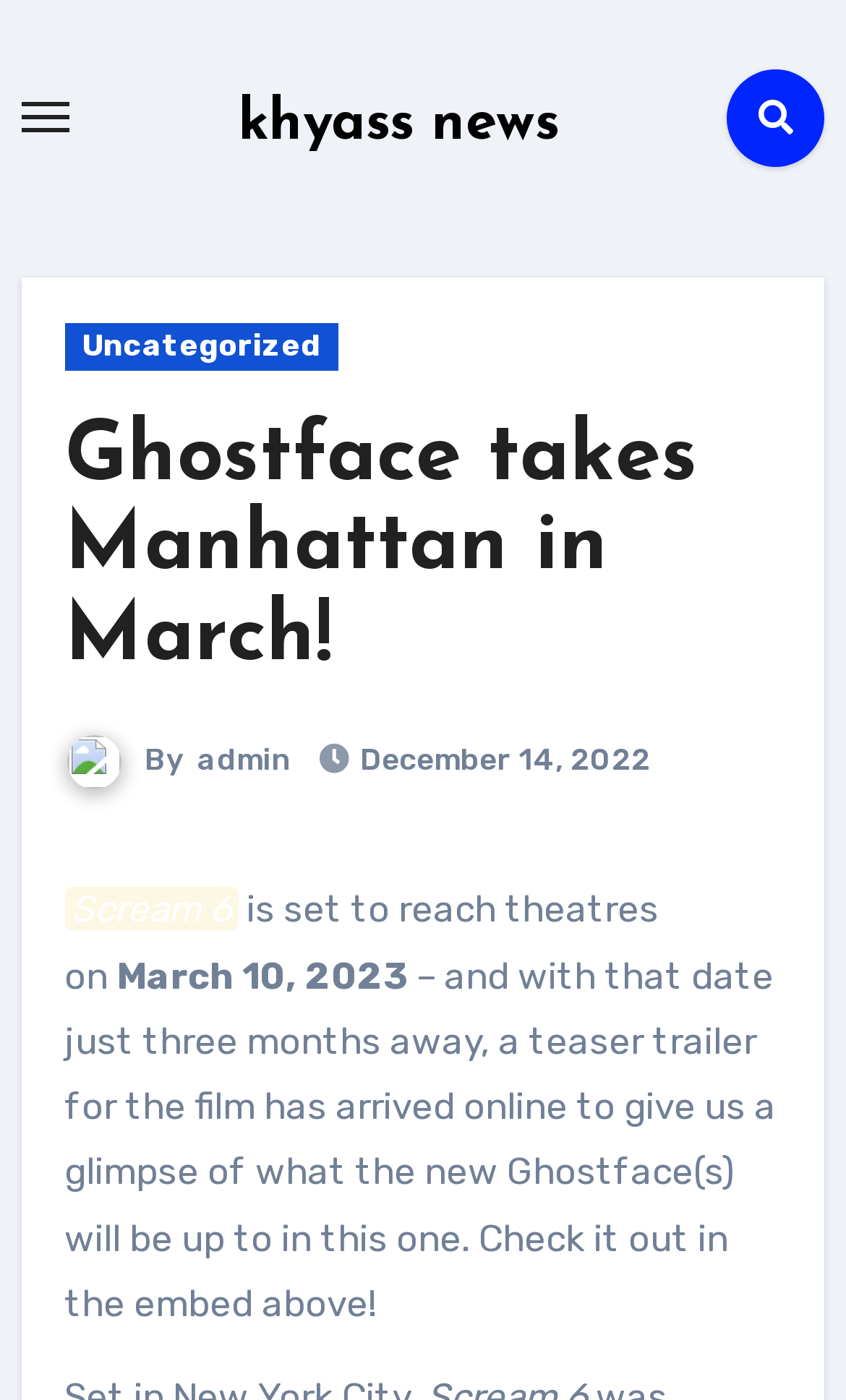Explain the features and main sections of the webpage comprehensively.

The webpage appears to be a news article or blog post about the upcoming movie Scream 6. At the top left, there is a button to toggle navigation, and next to it, a link to the website "khyass news". On the top right, there is a search icon represented by a magnifying glass symbol.

Below the top navigation bar, the main content of the webpage begins with a heading that reads "Ghostface takes Manhattan in March!". This heading is followed by a link with the same text. 

To the right of the heading, there is a section with the author's name "admin" and the publication date "December 14, 2022". The main article text starts below this section, which discusses the upcoming release of Scream 6 on March 10, 2023, and the availability of a teaser trailer online. The text also provides a brief summary of the trailer's content.

There is an embedded video or media content above the article text, which is not explicitly described in the accessibility tree. However, based on the text, it is likely a teaser trailer for the Scream 6 movie.